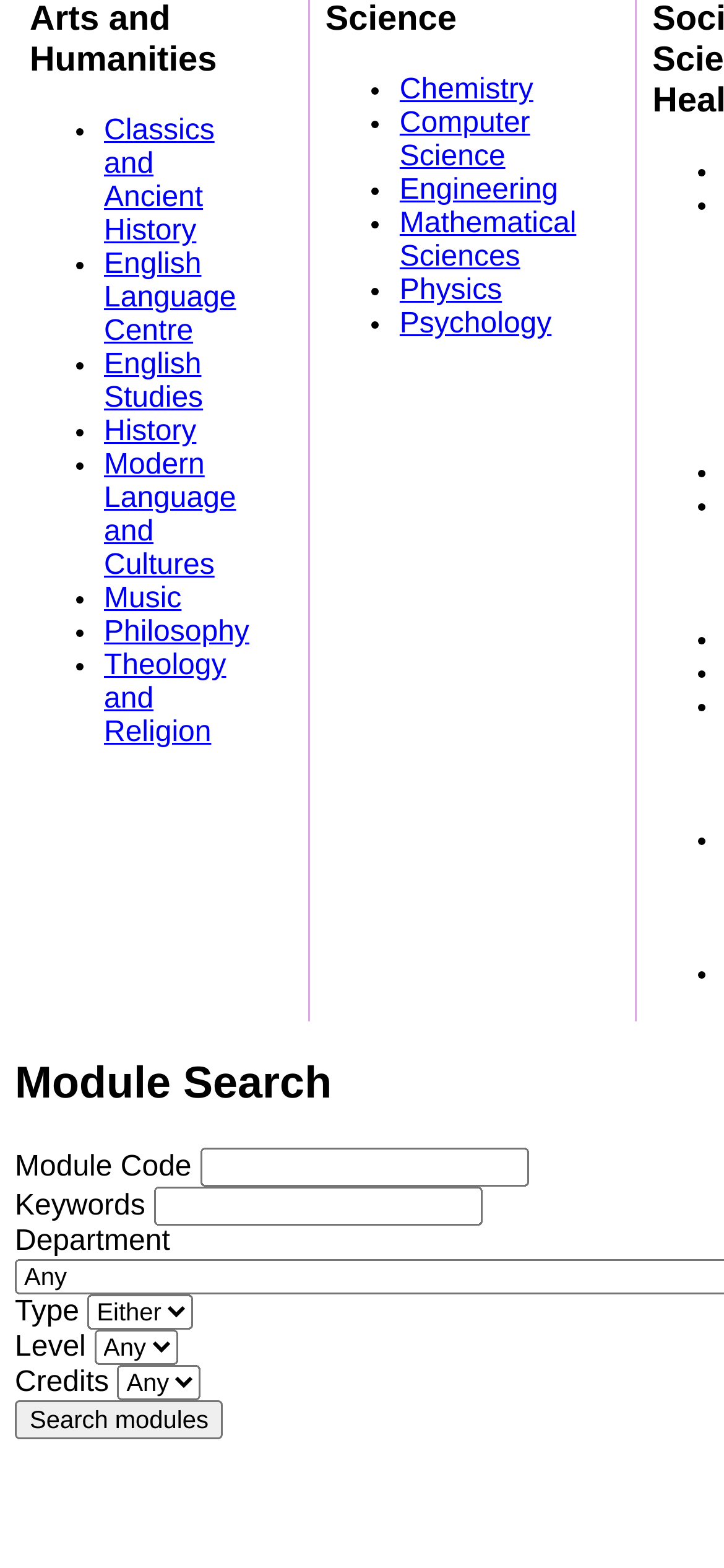Locate the bounding box coordinates of the element I should click to achieve the following instruction: "Select Type".

[0.121, 0.825, 0.267, 0.848]